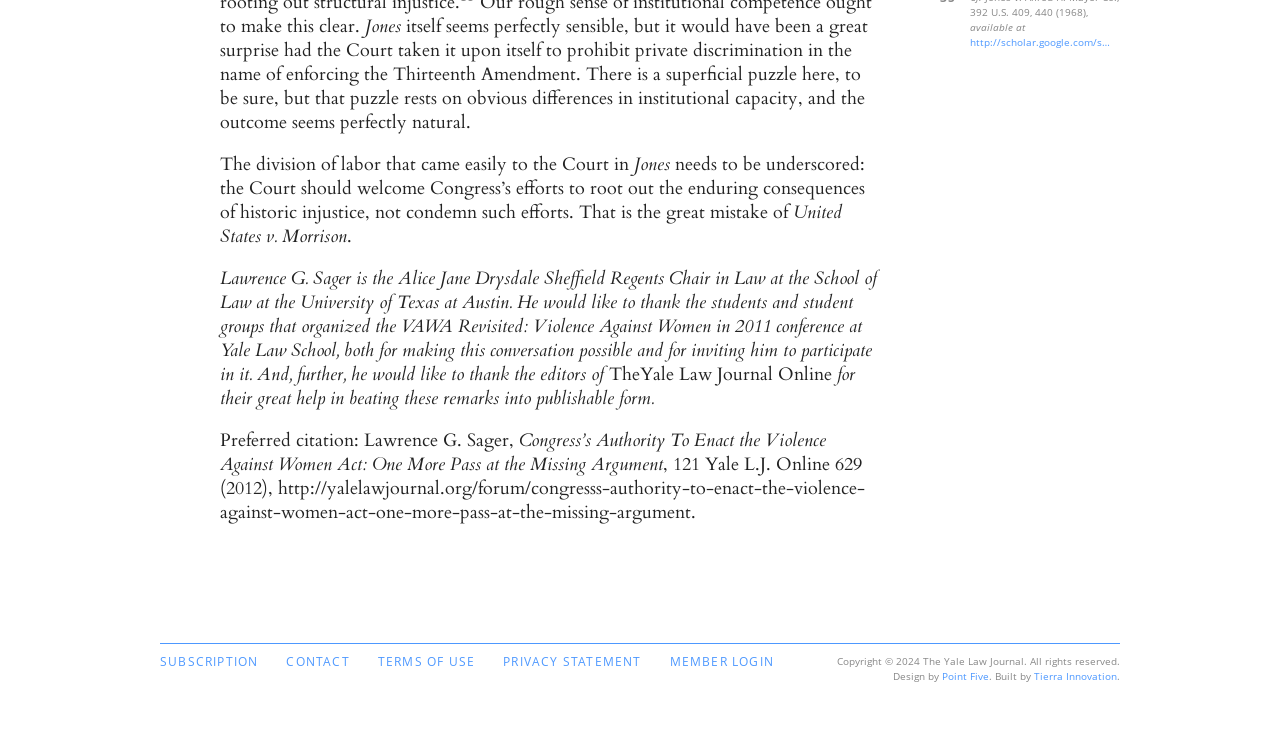Find the bounding box coordinates of the UI element according to this description: "Point Five".

[0.736, 0.899, 0.773, 0.918]